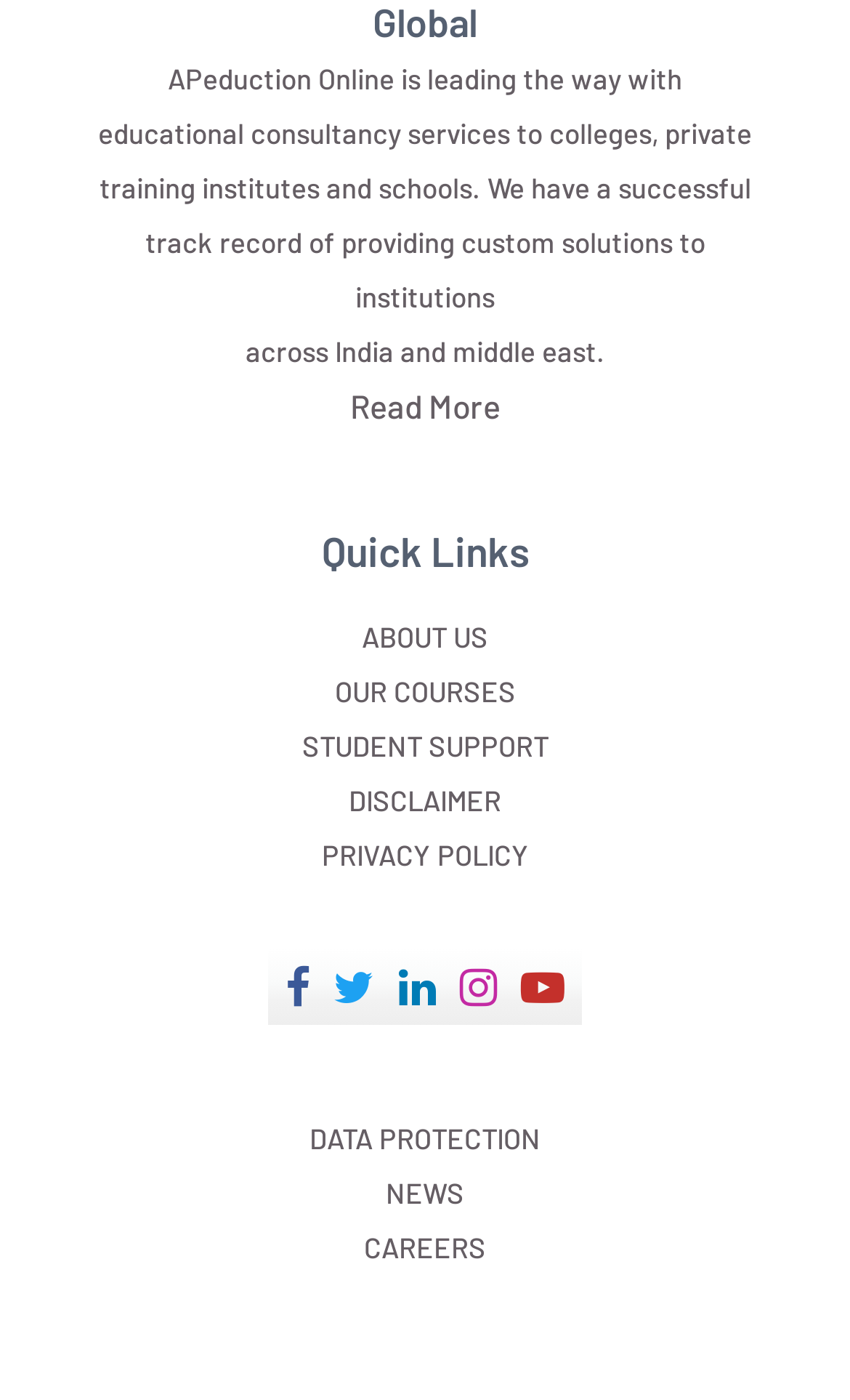How many links are there under the 'Quick Links' heading? Based on the image, give a response in one word or a short phrase.

9